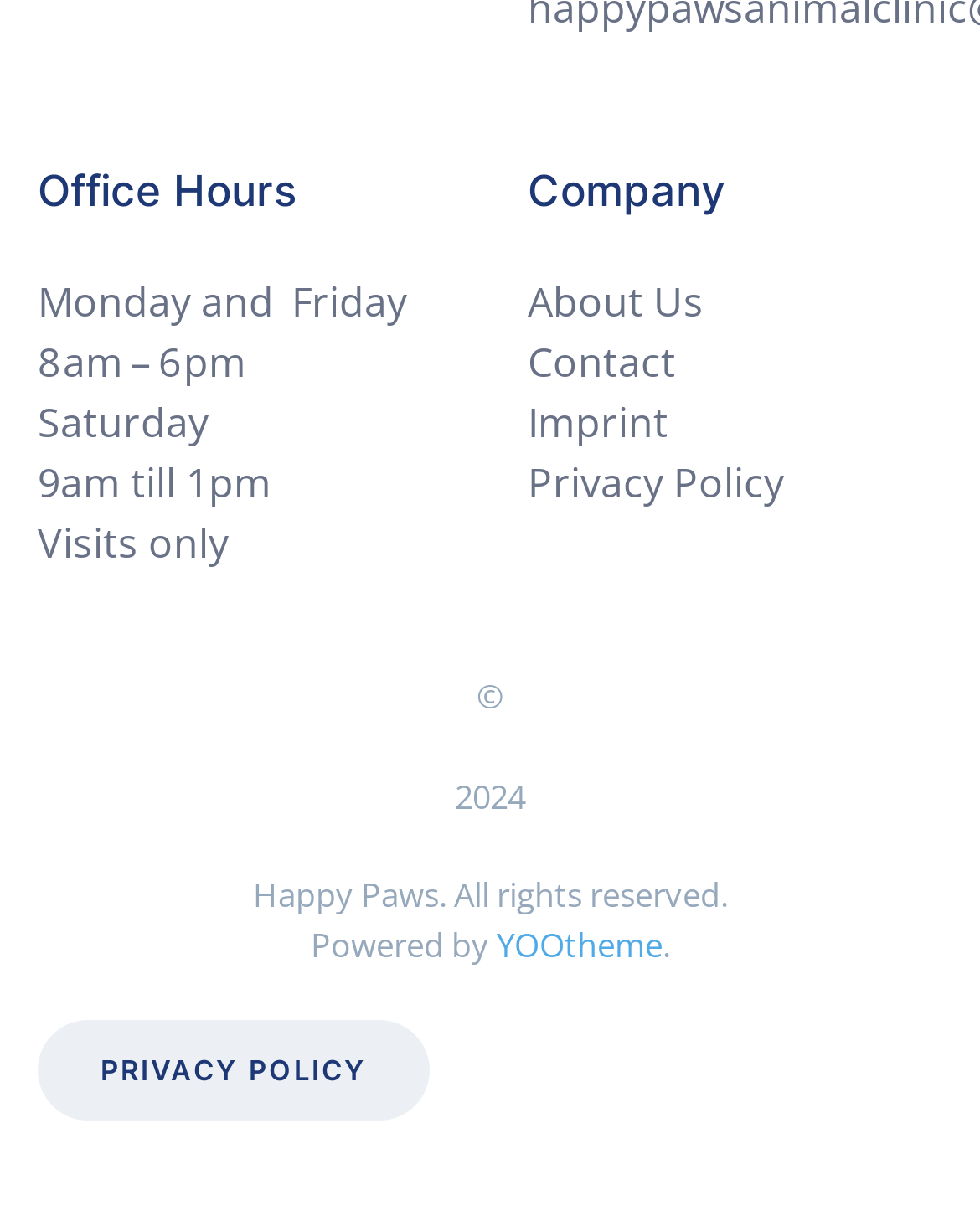What is the link at the bottom of the page?
Give a one-word or short phrase answer based on the image.

PRIVACY POLICY